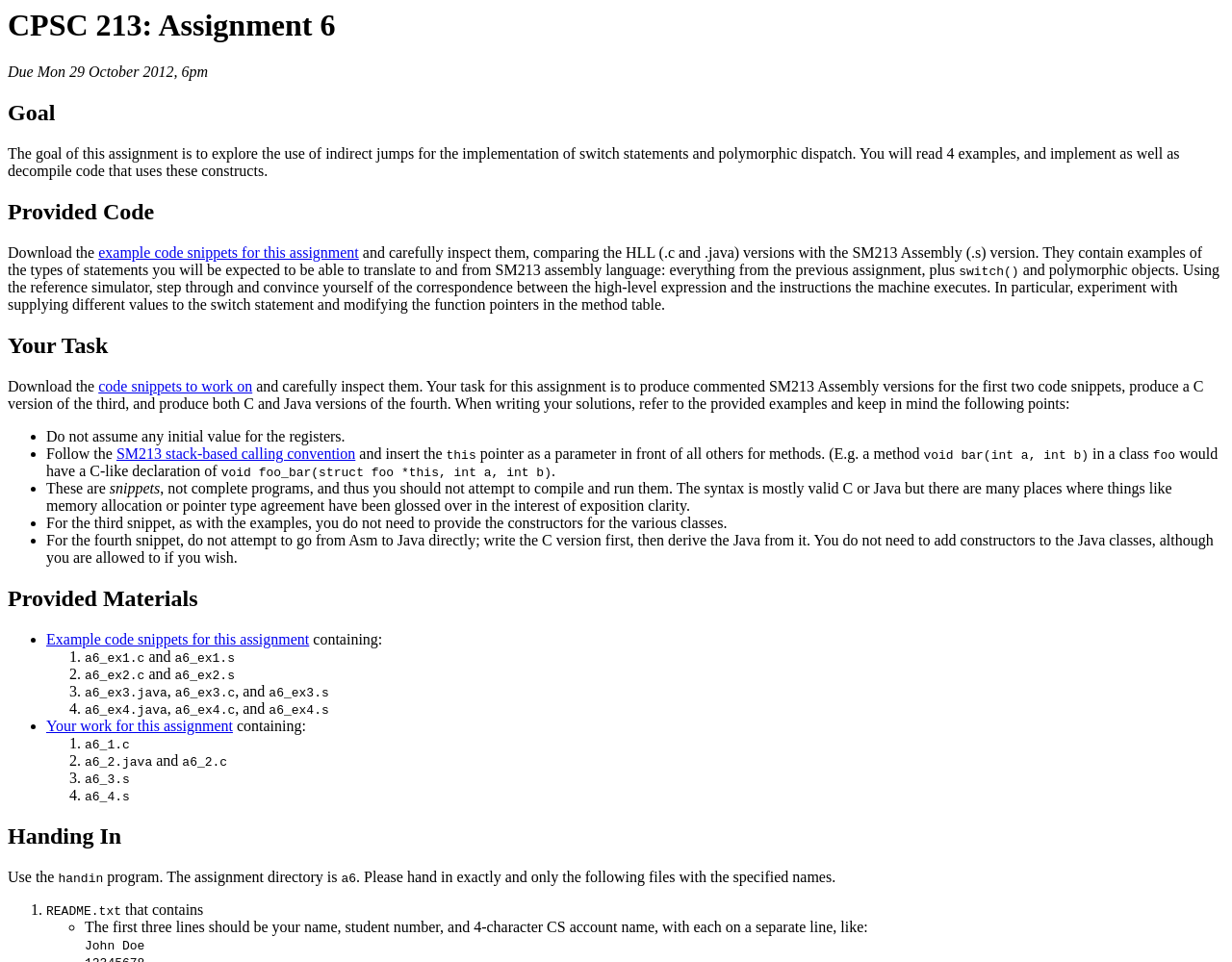What is the purpose of the provided code snippets?
Based on the screenshot, provide your answer in one word or phrase.

To be translated to and from SM213 assembly language